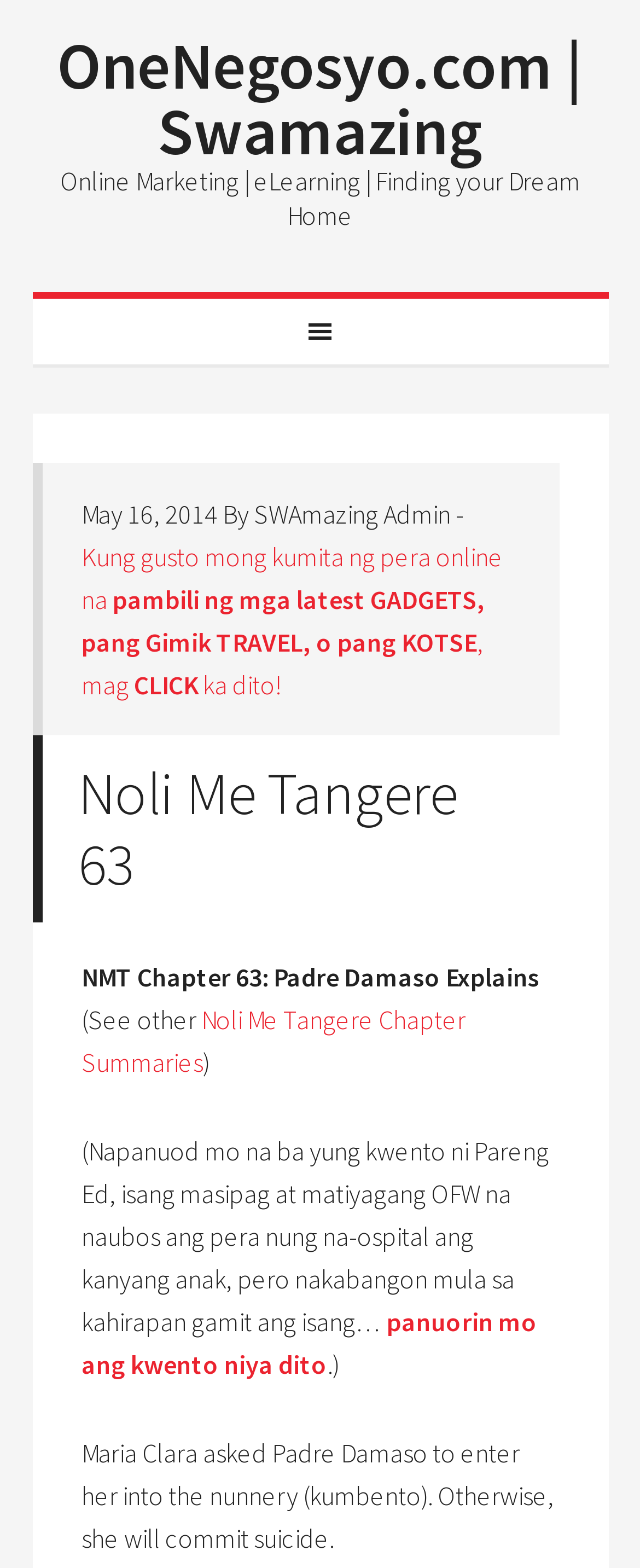Explain the webpage's design and content in an elaborate manner.

The webpage is about Noli Me Tangere Chapter 63, specifically Padre Damaso Explains. At the top, there is a link to "OneNegosyo.com | Swamazing" and a static text describing the website's content, "Online Marketing | eLearning | Finding your Dream Home". Below this, there is a navigation menu labeled "Main" that spans the entire width of the page.

Within the navigation menu, there is a header section that takes up most of the width. This section contains a timestamp "May 16, 2014" and a text "By SWAmazing Admin -". There is also a link to a webpage about making money online. Below this, there is a heading "Noli Me Tangere 63" that spans most of the width.

The main content of the webpage starts with a static text "NMT Chapter 63: Padre Damaso Explains" followed by a link to "Noli Me Tangere Chapter Summaries" and a brief description of the chapter. Below this, there is a long paragraph summarizing the chapter, which describes Maria Clara's request to Padre Damaso to enter her into the nunnery to avoid committing suicide. There is also a link to a video about a story of an OFW (Overseas Filipino Worker) who overcame poverty.

Overall, the webpage is focused on providing a summary of Noli Me Tangere Chapter 63, with additional links to related content and a brief description of the website's purpose.